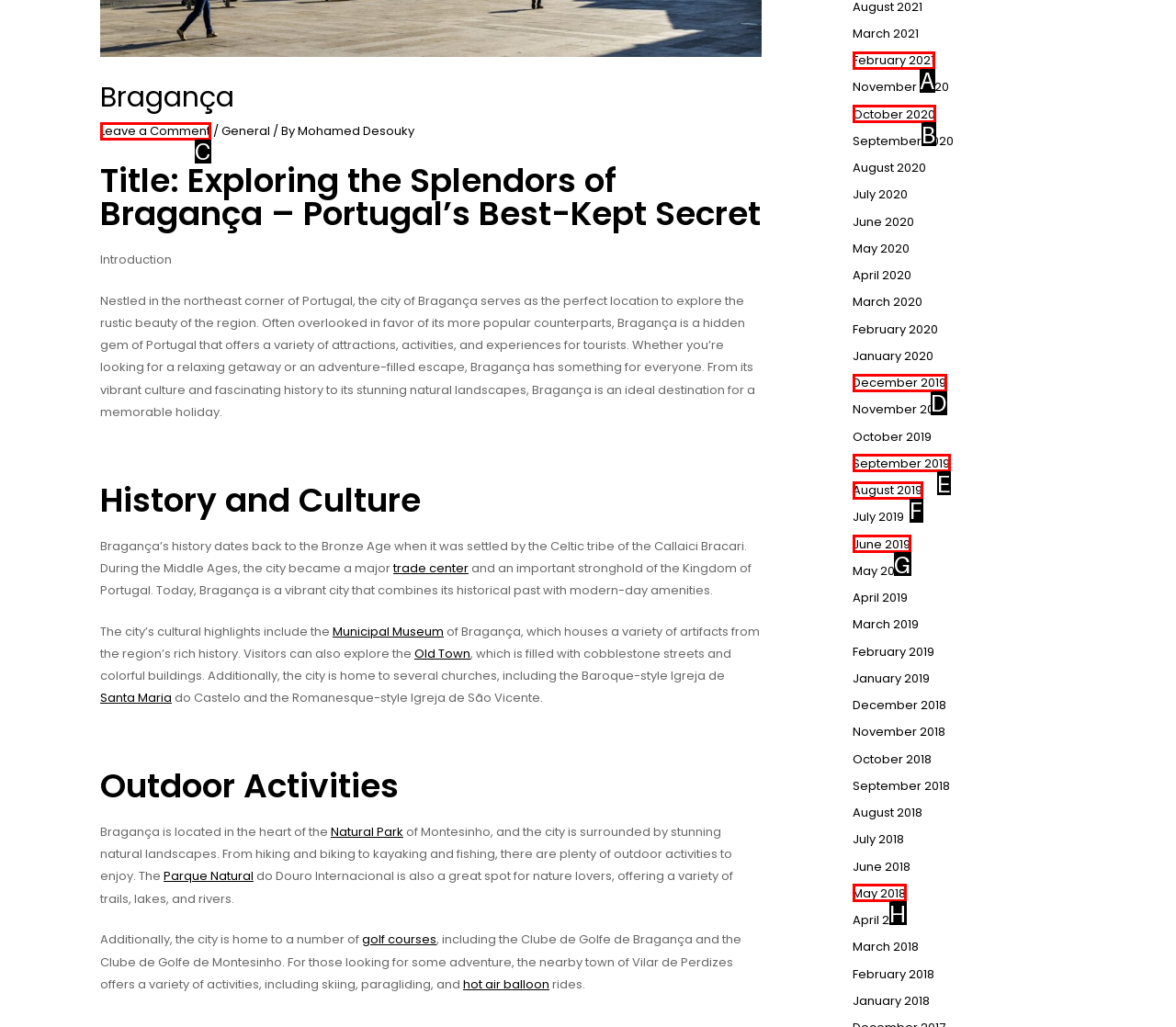From the given choices, indicate the option that best matches: Leave a Comment
State the letter of the chosen option directly.

C